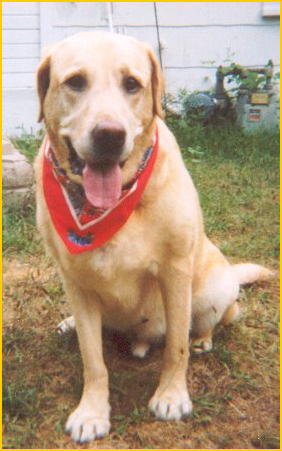Create a detailed narrative for the image.

In this charming image from the "Doggie Summer Camp Photo Gallery," we see a cheerful Labrador retriever sitting contentedly on a grassy patch. The dog sports a vibrant red bandana around its neck, adding a playful touch to its warm, friendly demeanor. With its tongue out and a bright expression, the Labrador seems to be enjoying the summer day, embodying the joyful spirit of a camp experience. The background features hints of a playful, outdoor setting, suggesting that this furry friend is ready for fun and adventure. The accompanying caption hints at the dog's personality, playfulness, and a bit of a whimsical story, emphasizing its aspirations as a potential "cowdog" in a band.